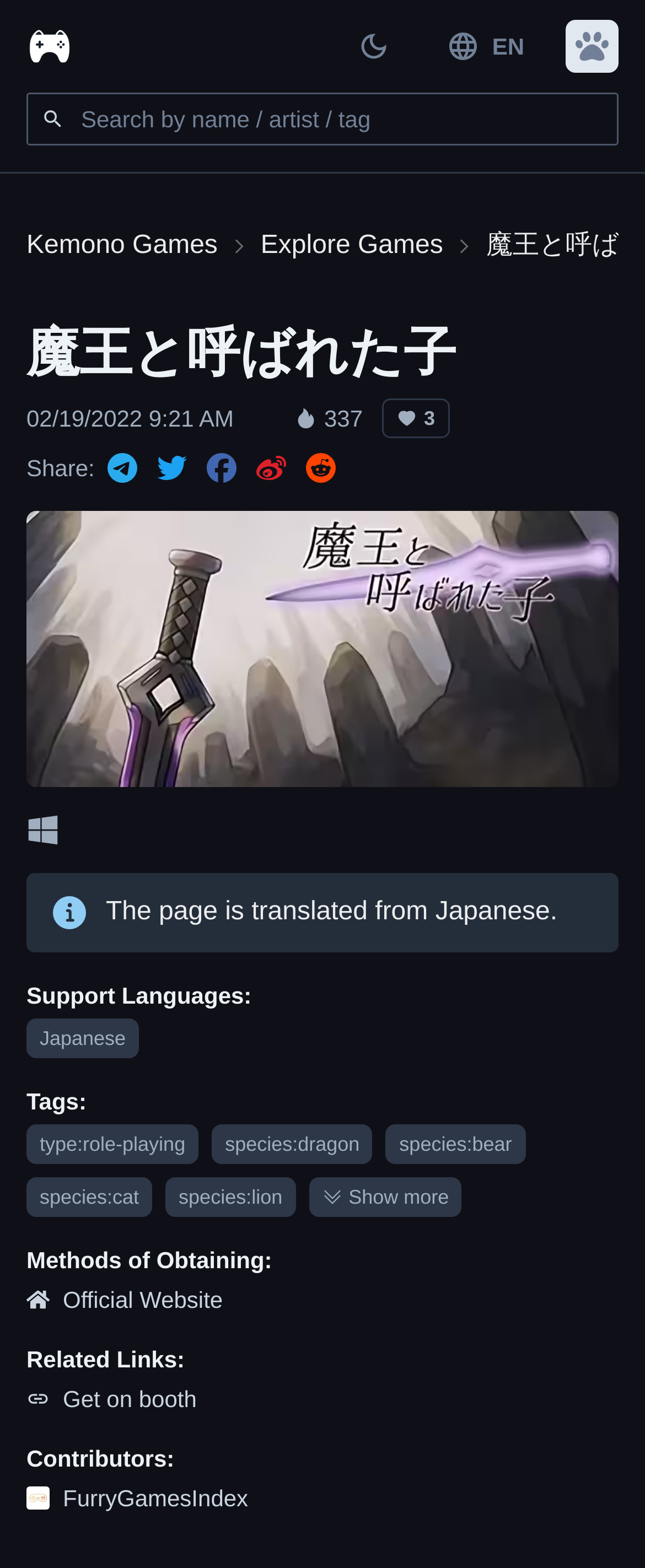Find the bounding box coordinates for the element that must be clicked to complete the instruction: "Search by name or artist". The coordinates should be four float numbers between 0 and 1, indicated as [left, top, right, bottom].

[0.041, 0.059, 0.959, 0.093]